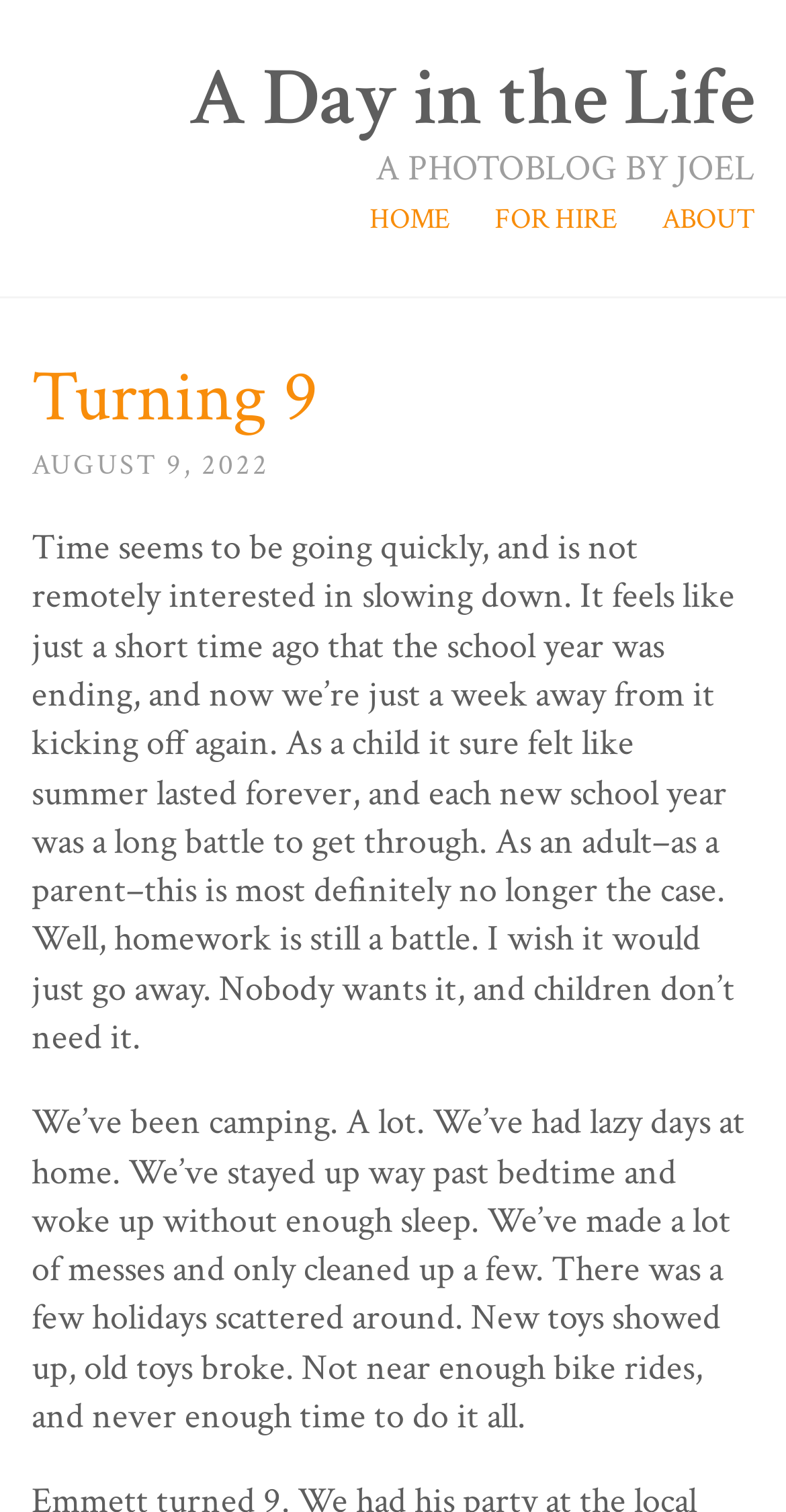Provide the bounding box coordinates of the HTML element described as: "Home". The bounding box coordinates should be four float numbers between 0 and 1, i.e., [left, top, right, bottom].

[0.47, 0.132, 0.573, 0.157]